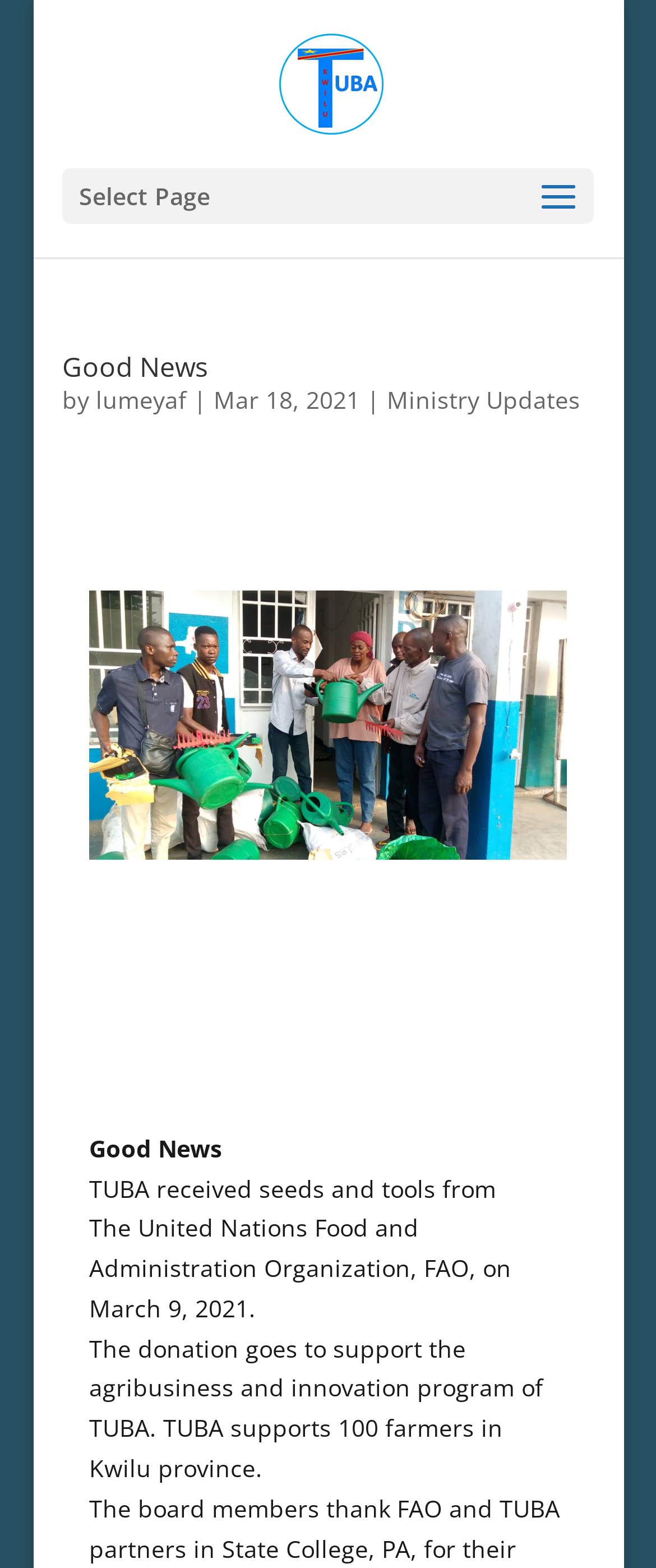What is the title of the first article?
Please provide a comprehensive answer based on the information in the image.

The title of the first article can be found by looking at the heading element with the text 'Good News' which is a child of the root element. This heading element has a bounding box coordinate of [0.095, 0.225, 0.905, 0.242] and is located at the top of the webpage.